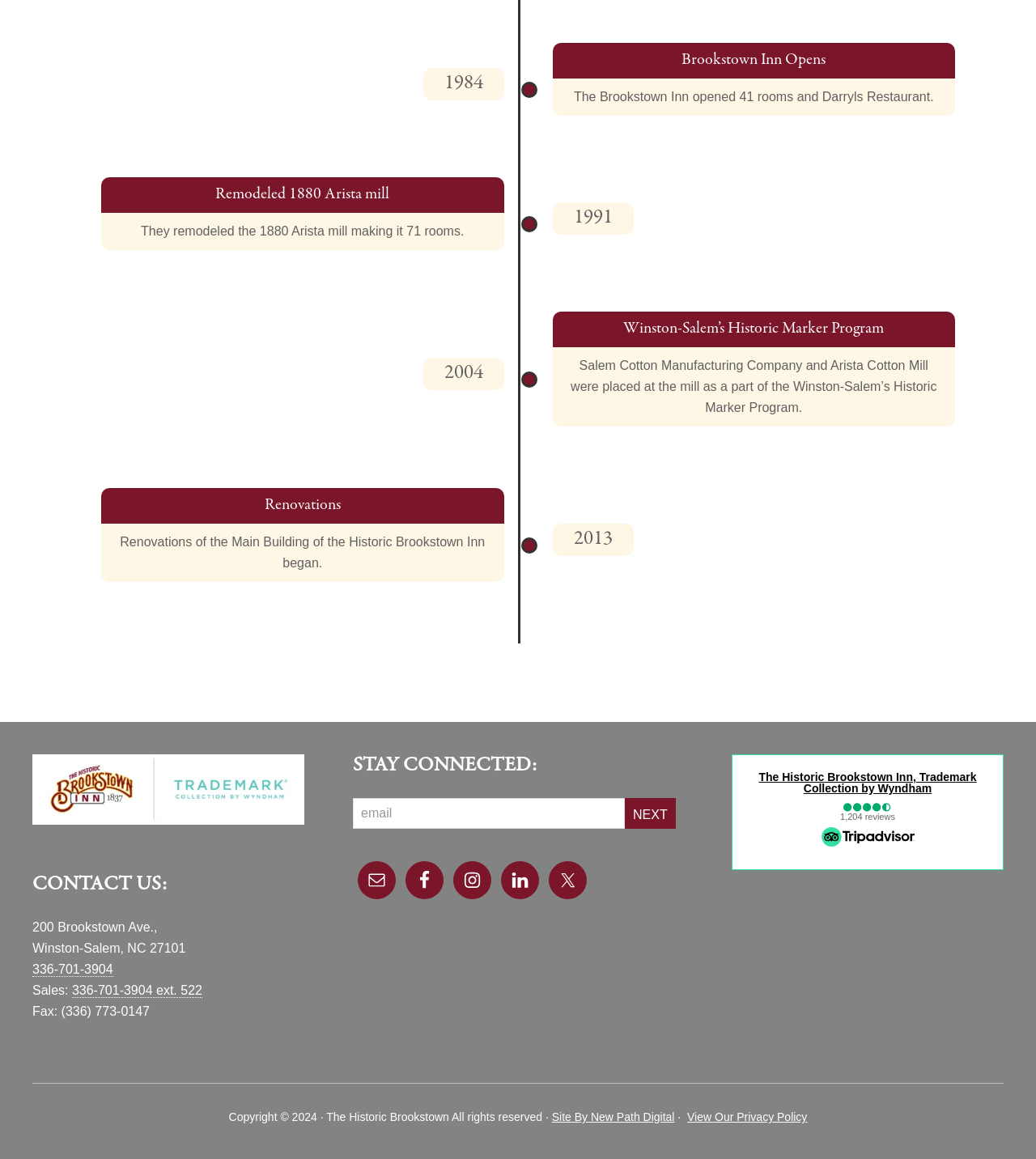Please reply to the following question using a single word or phrase: 
What is the purpose of the 'NEXT' button?

To submit email